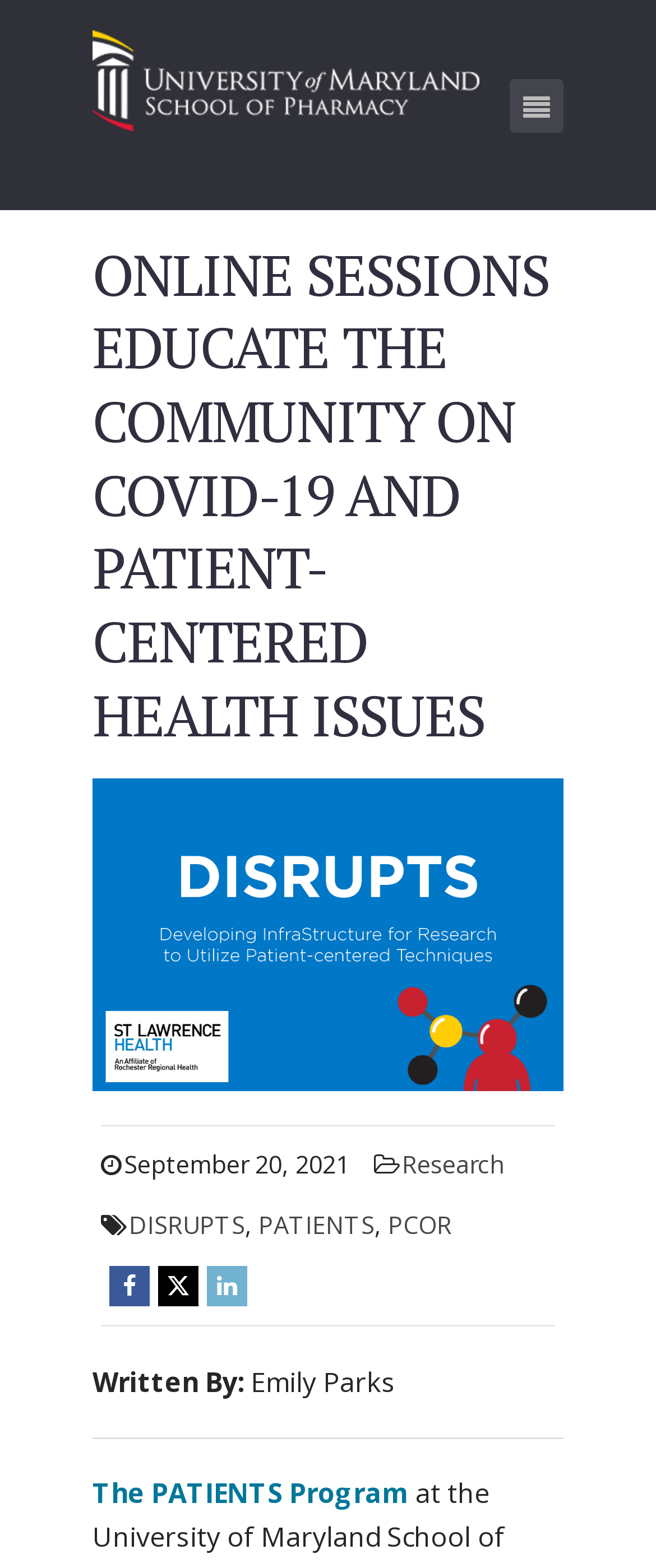Identify the bounding box coordinates of the region that should be clicked to execute the following instruction: "explore research topics".

[0.613, 0.733, 0.767, 0.753]